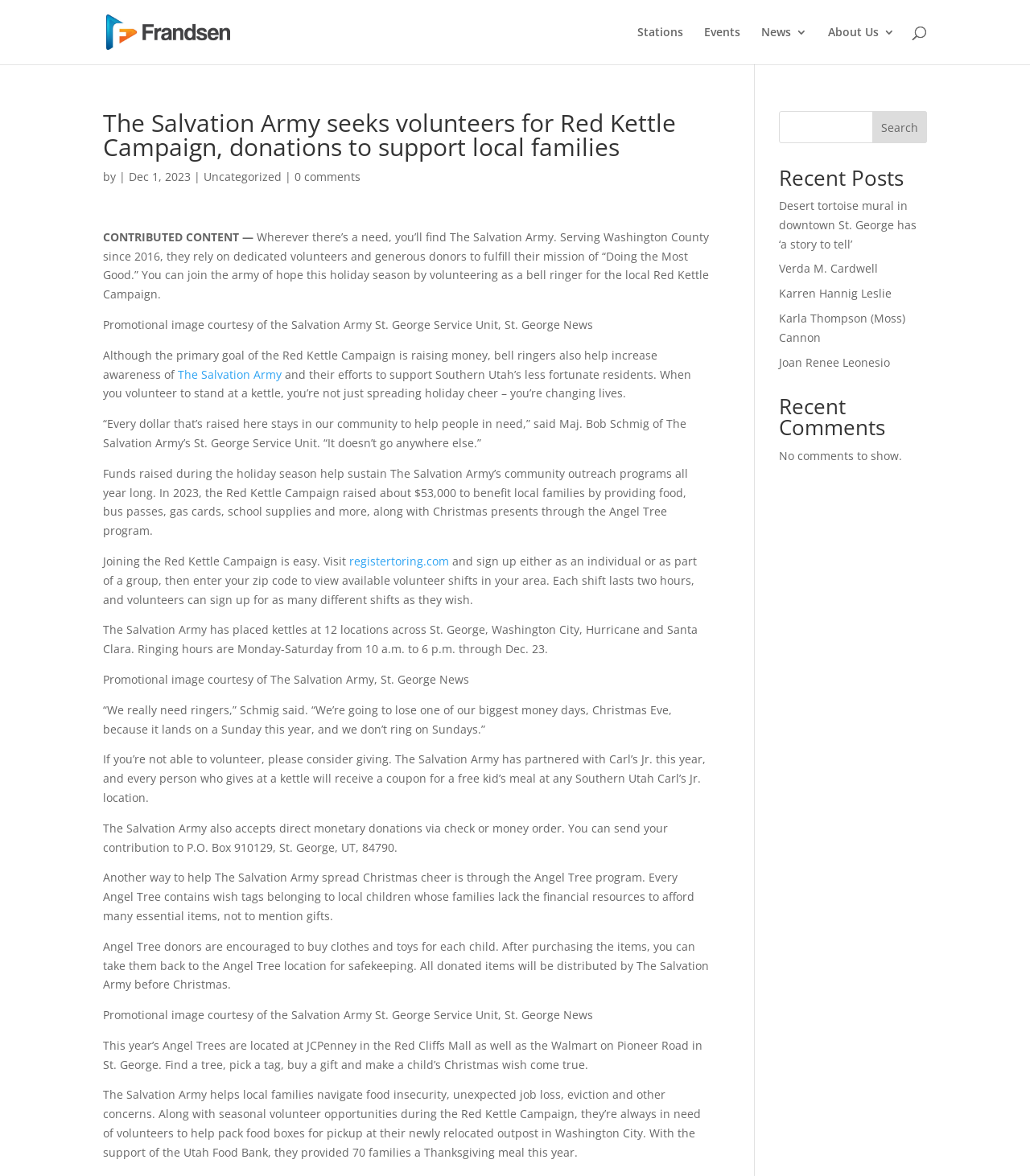Please determine the bounding box coordinates of the element to click on in order to accomplish the following task: "Search for recent posts". Ensure the coordinates are four float numbers ranging from 0 to 1, i.e., [left, top, right, bottom].

[0.756, 0.094, 0.9, 0.122]